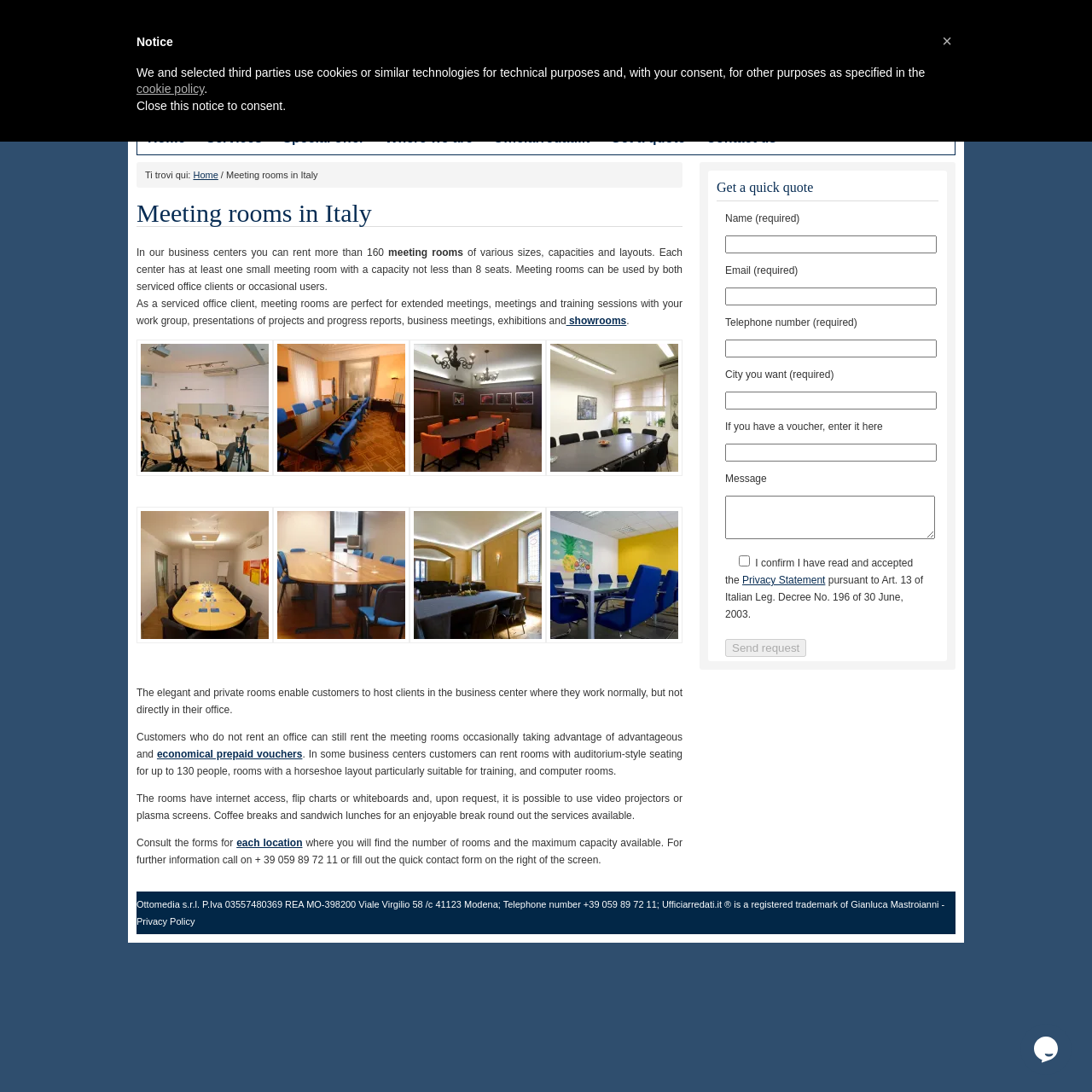Please identify the bounding box coordinates of the element's region that needs to be clicked to fulfill the following instruction: "Fill out the contact form". The bounding box coordinates should consist of four float numbers between 0 and 1, i.e., [left, top, right, bottom].

[0.656, 0.184, 0.859, 0.602]